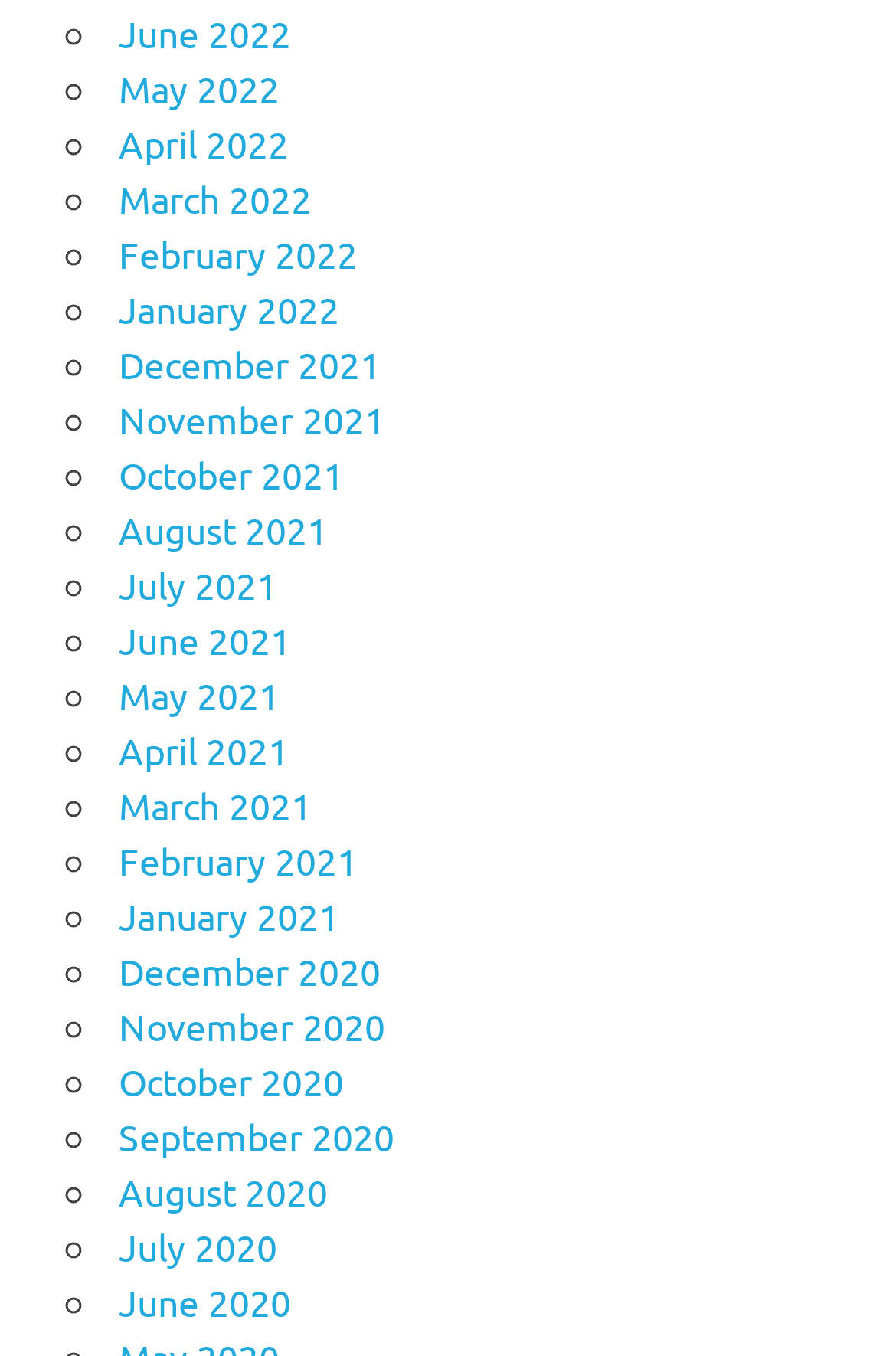What is the position of the link 'May 2022'?
Kindly offer a comprehensive and detailed response to the question.

I looked at the list of links on the webpage and found that the link 'May 2022' is located second from the top, with a list marker '◦' preceding it.